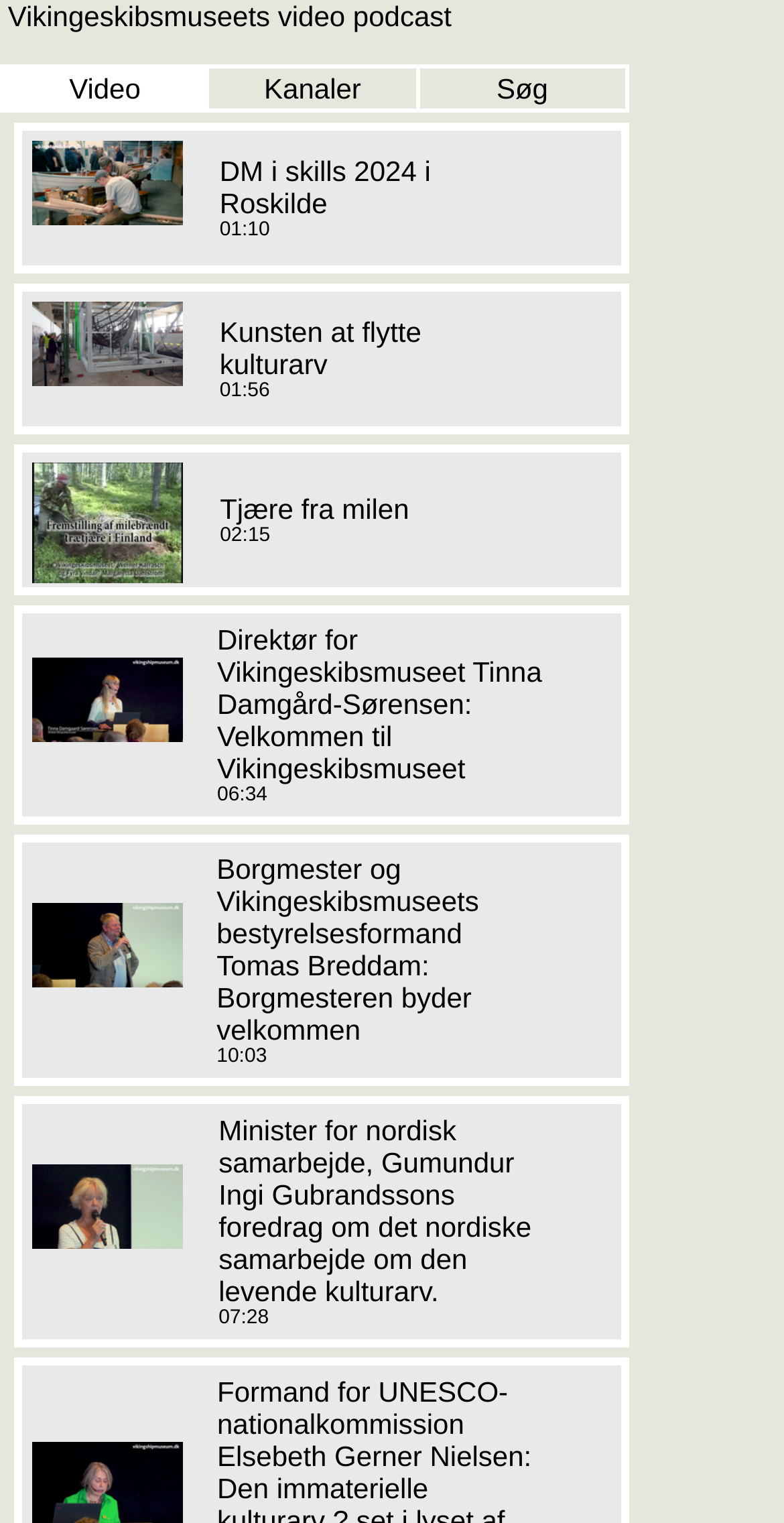Are there any images on the webpage?
Based on the content of the image, thoroughly explain and answer the question.

There are several images on the webpage, including thumbnails for the videos and other decorative images, which are scattered throughout the webpage.